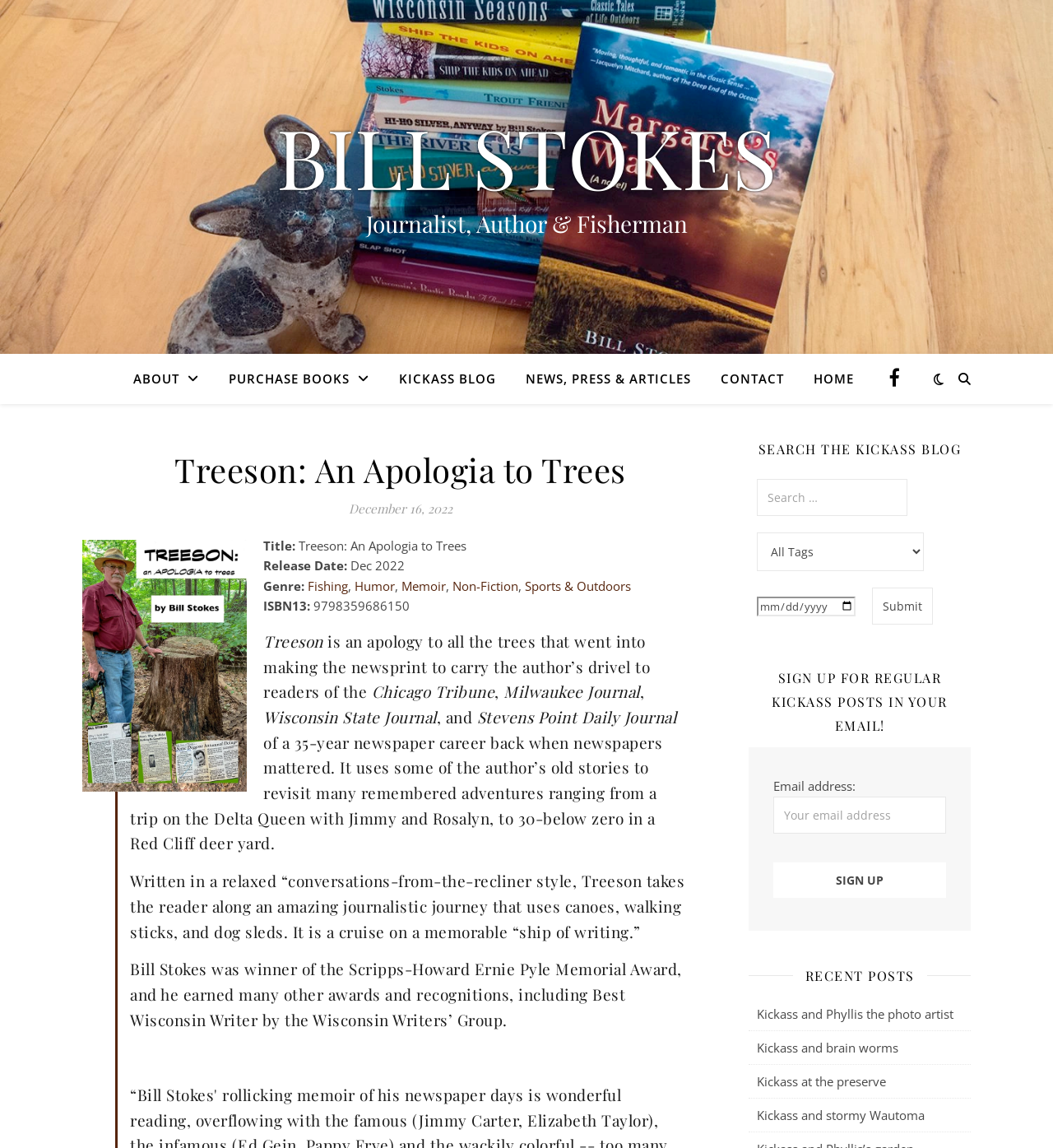Provide a one-word or short-phrase response to the question:
What is the purpose of the book 'Treeson'?

An apology to all the trees